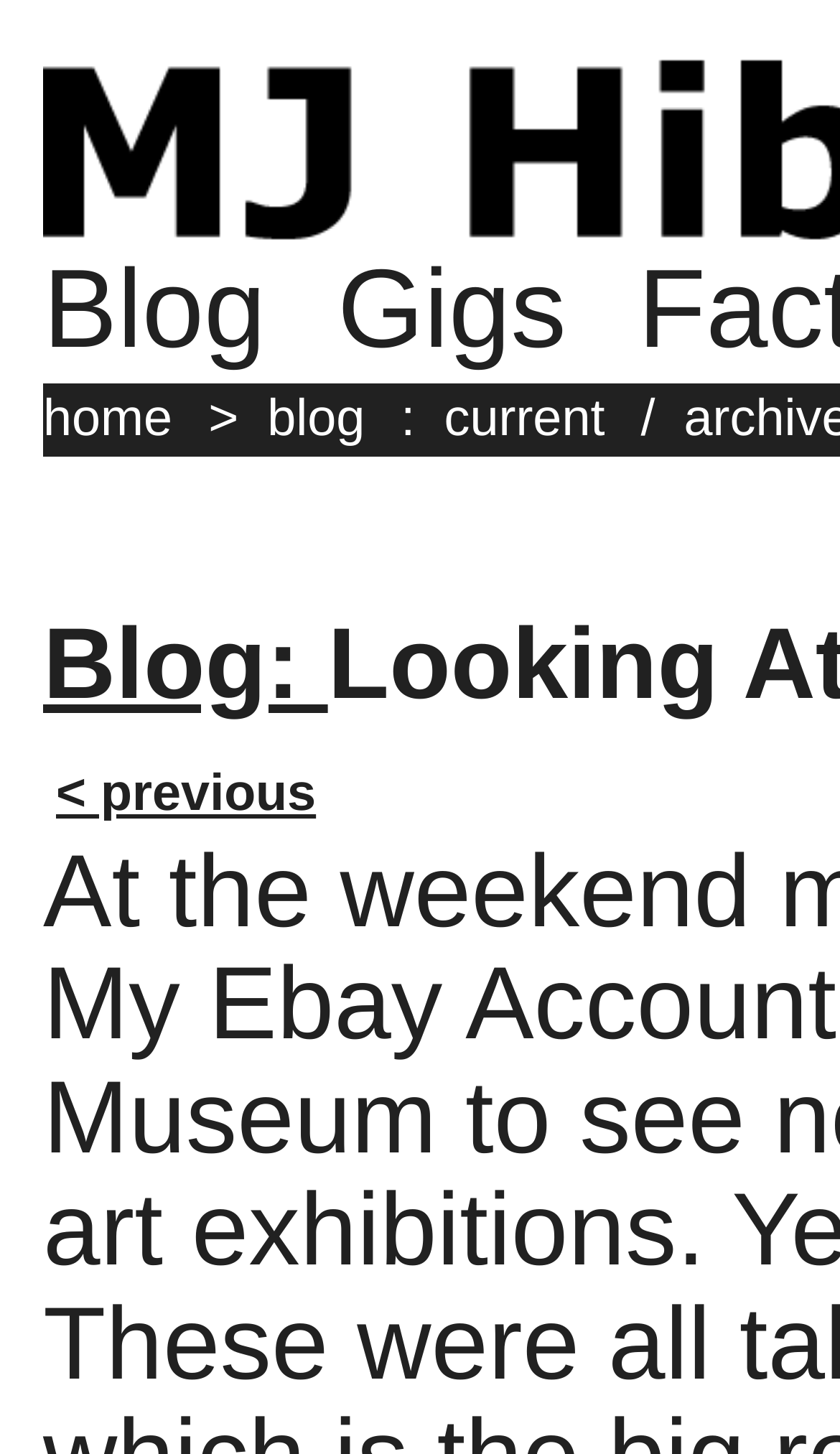Identify the bounding box of the UI element that matches this description: "< previous".

[0.067, 0.526, 0.376, 0.566]